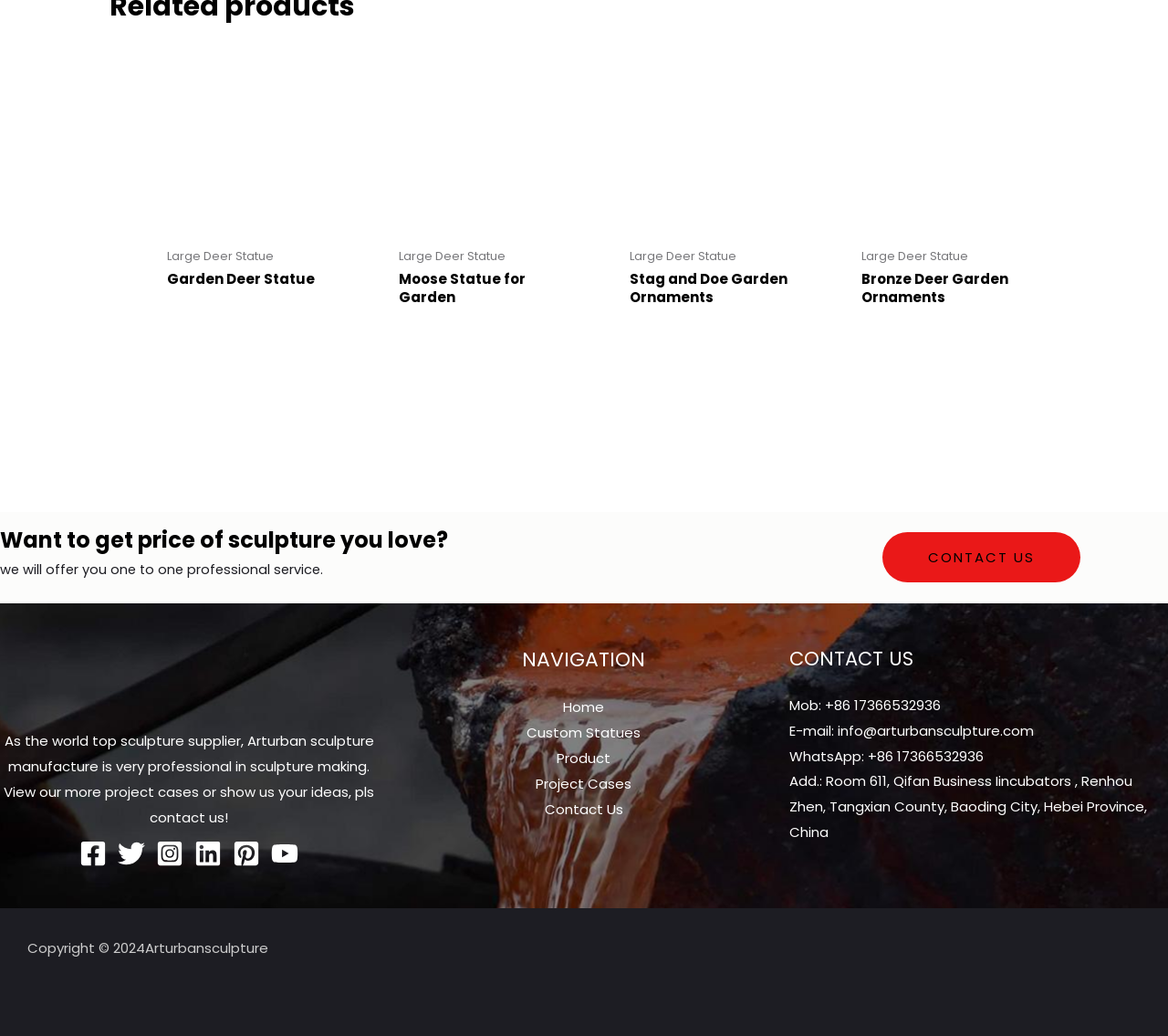What type of service does the sculpture supplier offer?
Give a detailed and exhaustive answer to the question.

According to the webpage, the sculpture supplier offers 'one to one professional service' to its customers, which implies a personalized and customized service experience.